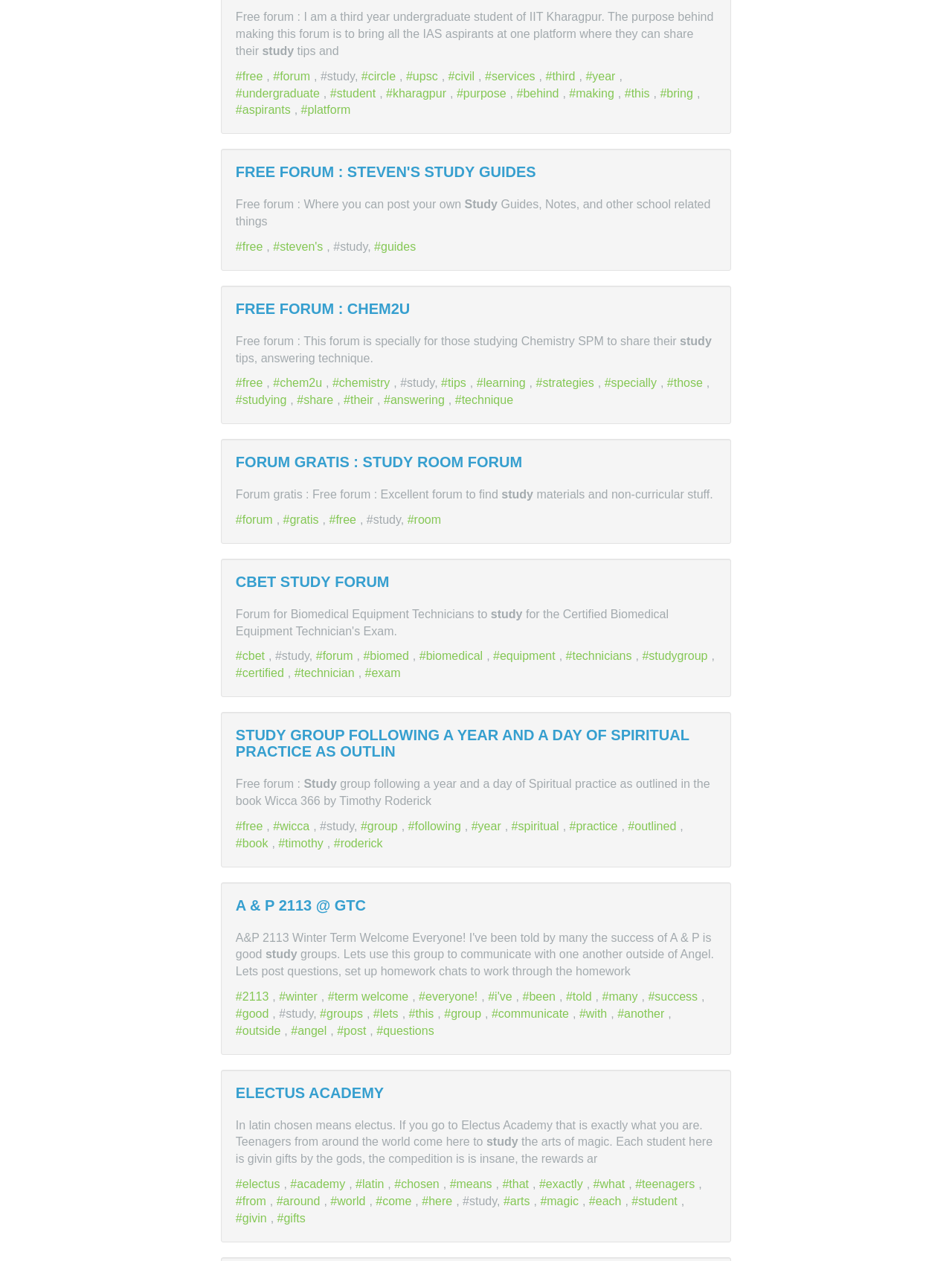What is the name of the study guide?
Using the visual information, reply with a single word or short phrase.

Steven's Study Guides